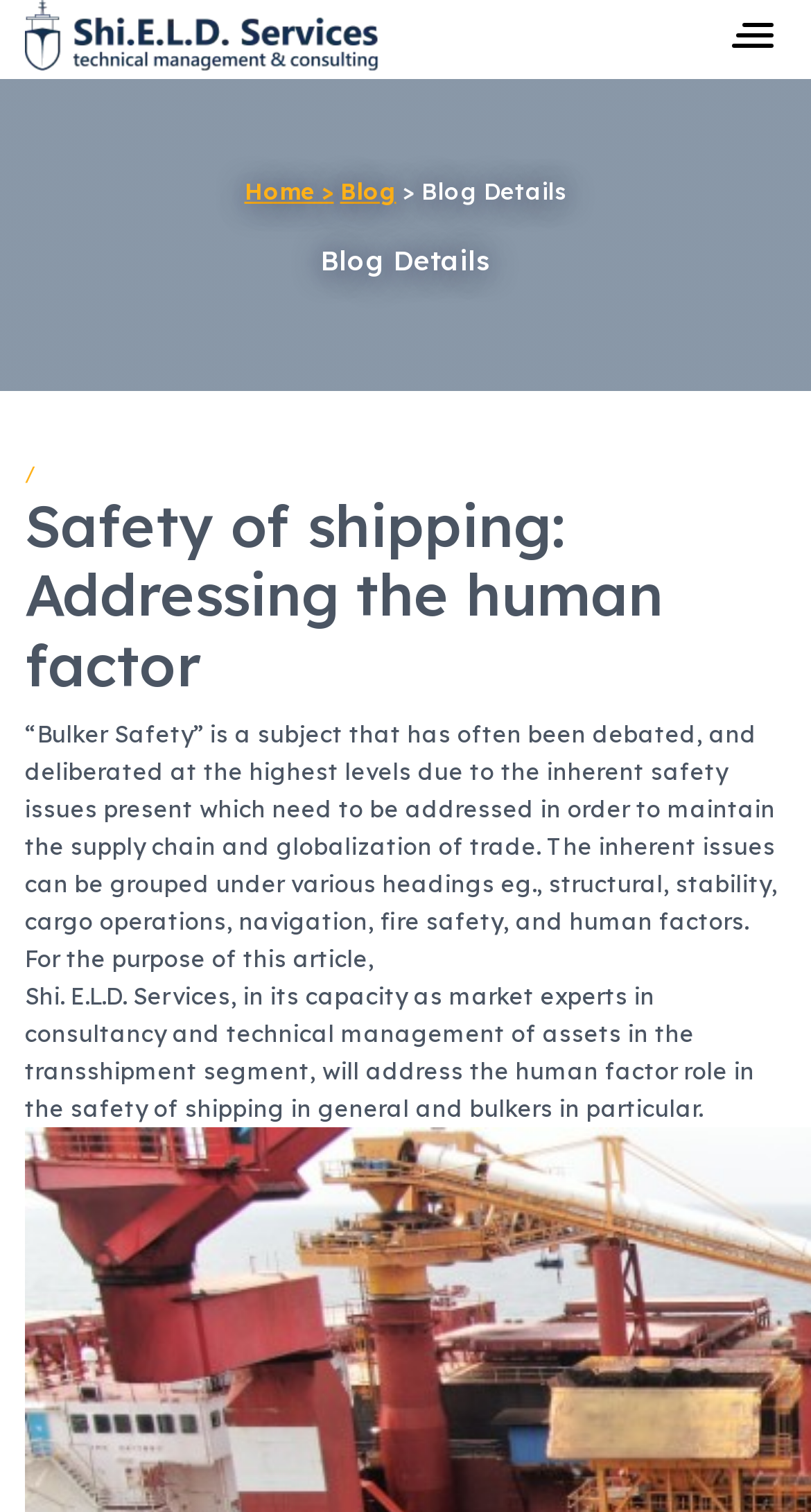What is the topic of the article?
Provide a detailed and well-explained answer to the question.

The article discusses the topic of 'Bulker Safety' and its importance in the shipping industry, as mentioned in the first paragraph of the article.